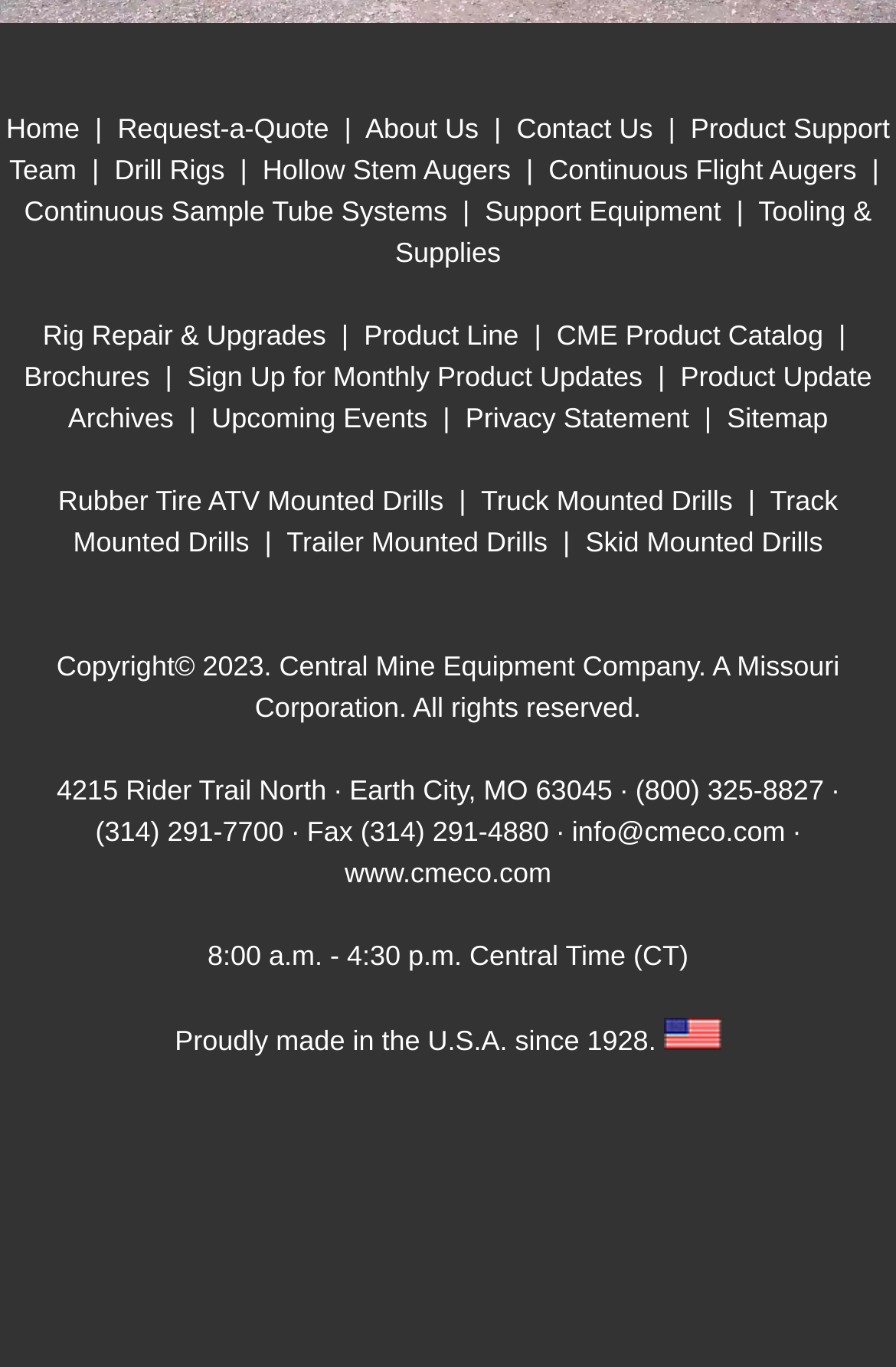Provide a brief response in the form of a single word or phrase:
What is the country where the company is proudly made?

U.S.A.